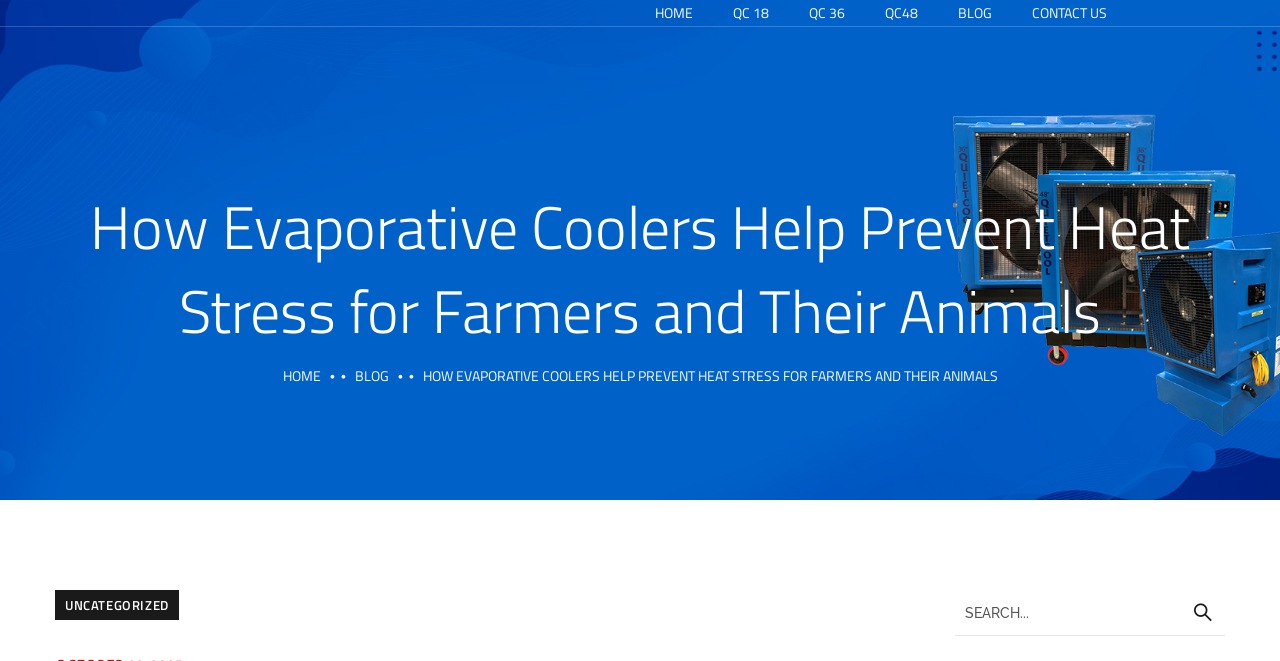What is the category of the current article?
Give a detailed and exhaustive answer to the question.

I found a link with the text 'UNCATEGORIZED' below the article title, which suggests that it is the category of the current article.